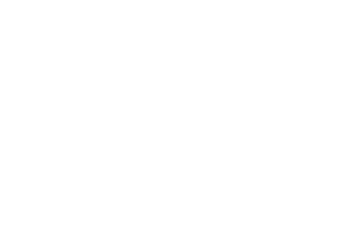How many bedrooms does the home have?
Please answer the question with as much detail as possible using the screenshot.

The caption specifically mentions that the home is an 'extra-large one-bedroom home', indicating that it has only one bedroom.